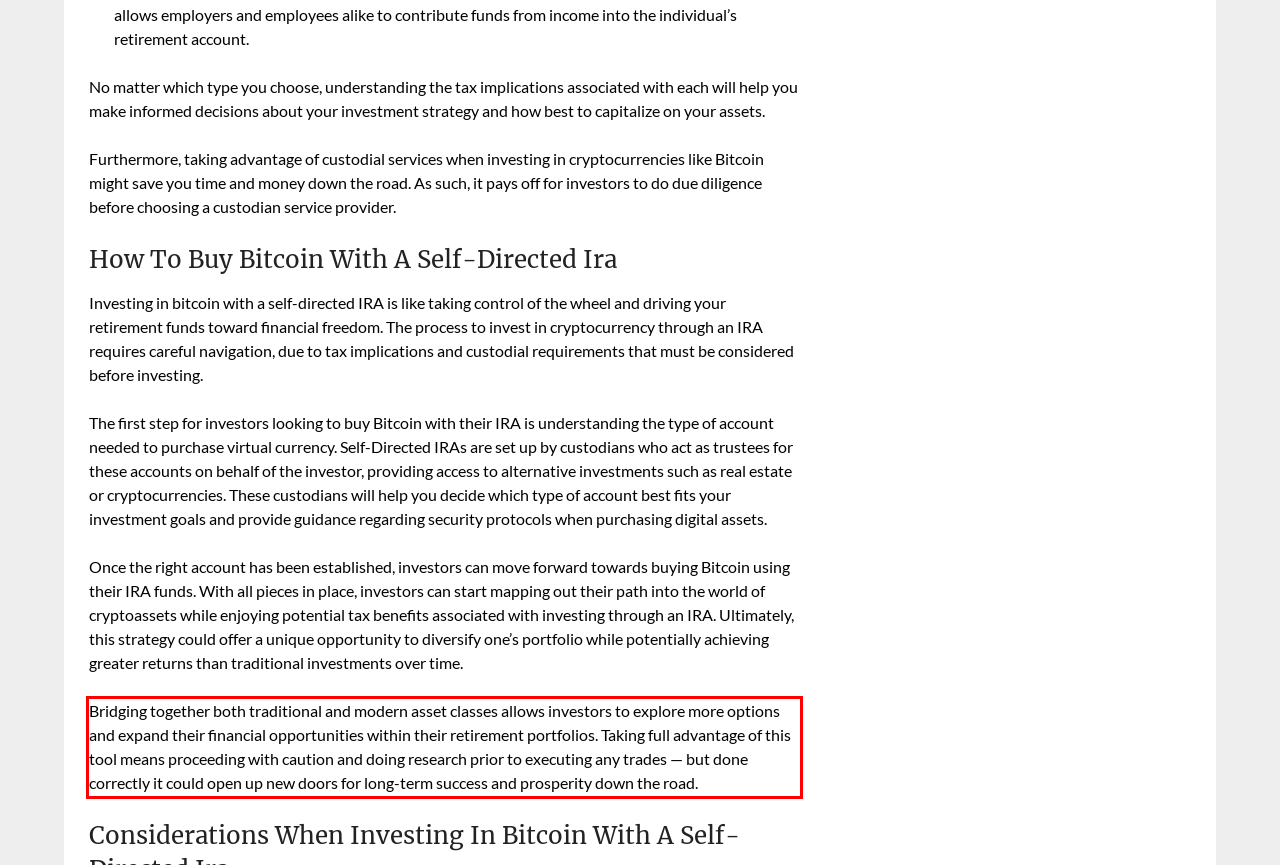Using the webpage screenshot, recognize and capture the text within the red bounding box.

Bridging together both traditional and modern asset classes allows investors to explore more options and expand their financial opportunities within their retirement portfolios. Taking full advantage of this tool means proceeding with caution and doing research prior to executing any trades — but done correctly it could open up new doors for long-term success and prosperity down the road.